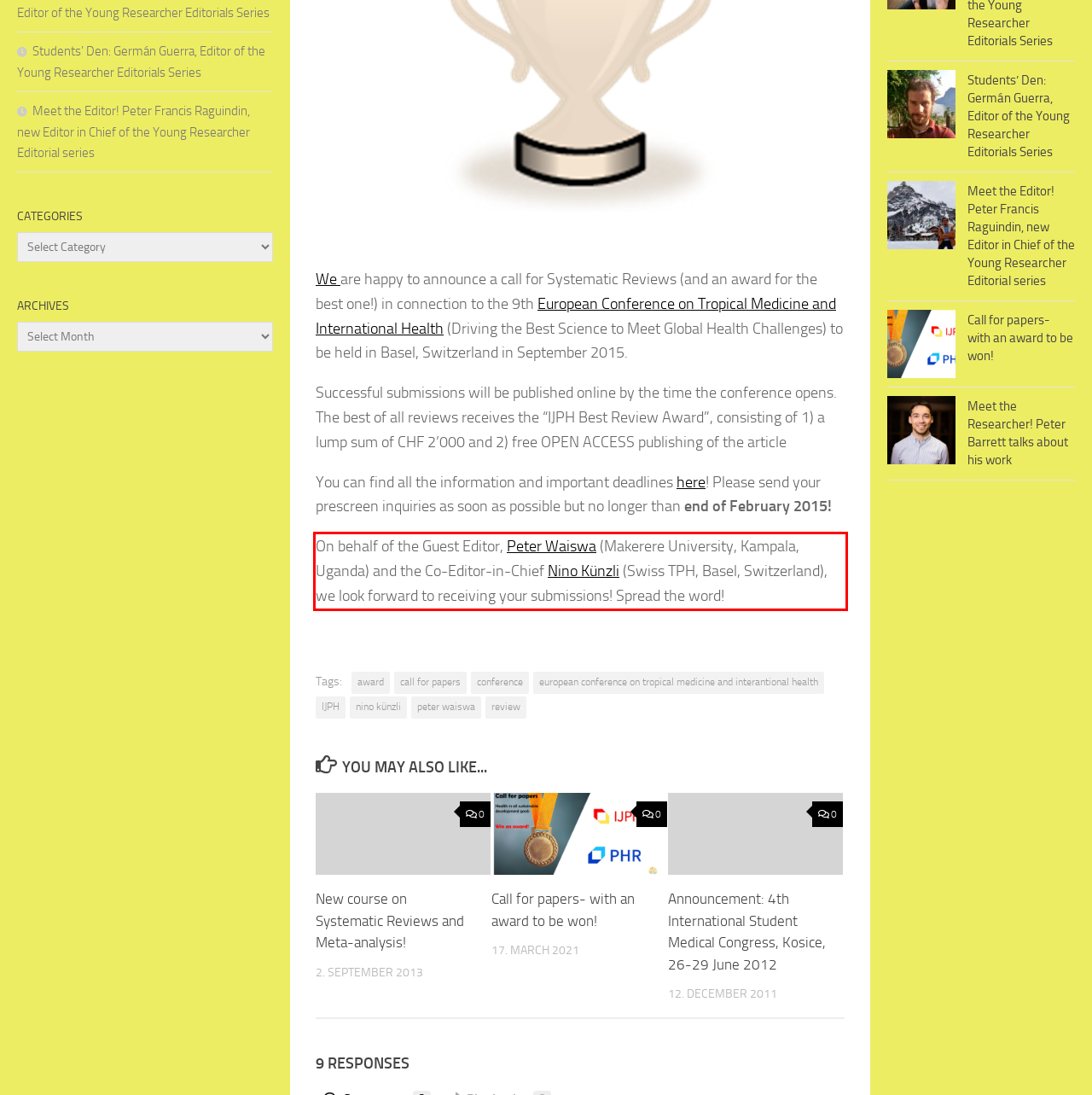Please perform OCR on the text within the red rectangle in the webpage screenshot and return the text content.

On behalf of the Guest Editor, Peter Waiswa (Makerere University, Kampala, Uganda) and the Co-Editor-in-Chief Nino Künzli (Swiss TPH, Basel, Switzerland), we look forward to receiving your submissions! Spread the word!